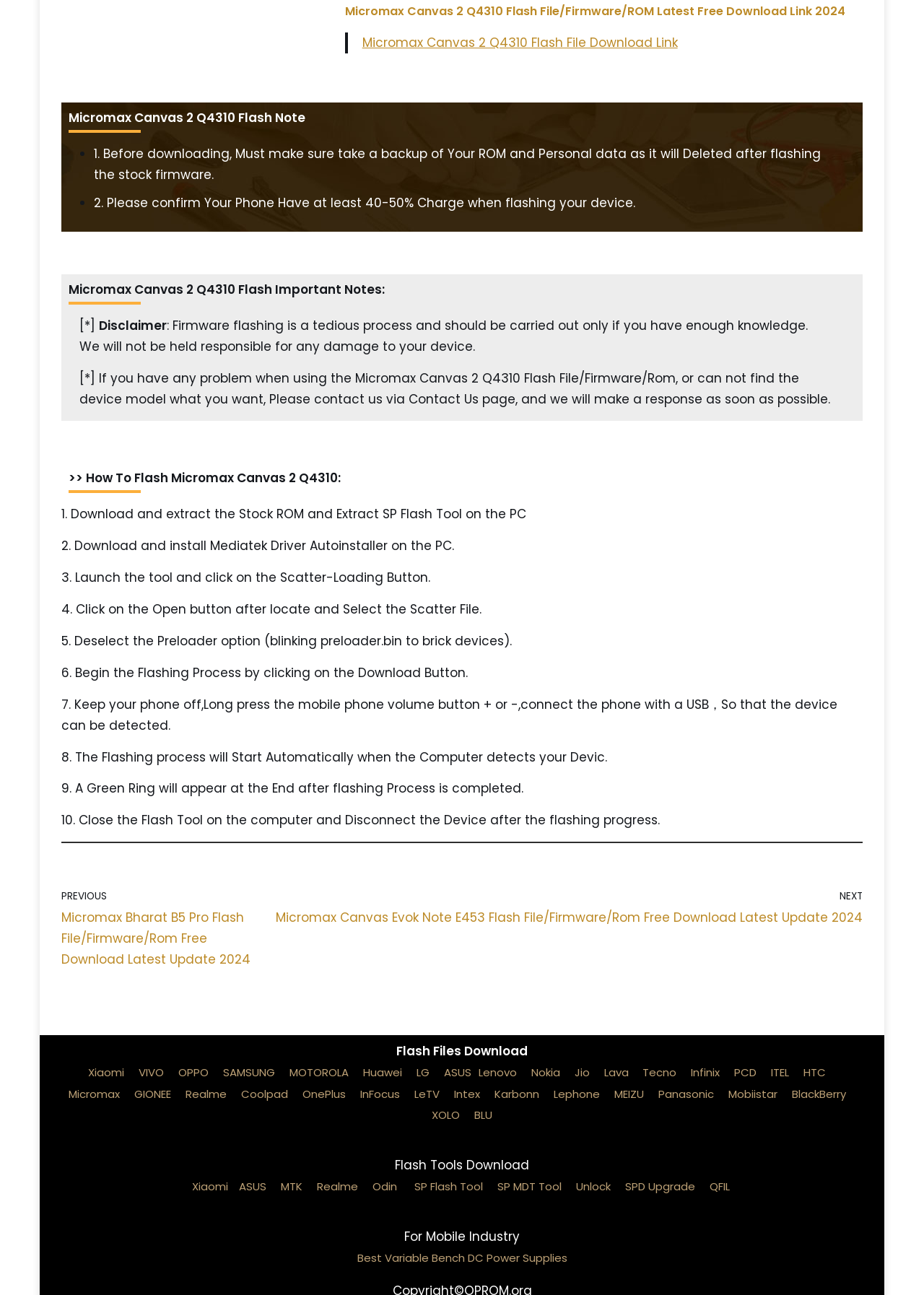Based on the image, provide a detailed and complete answer to the question: 
What is the model of the phone for which the flash file is provided?

The webpage provides a flash file for Micromax Canvas 2 Q4310, which is mentioned in the heading 'Micromax Canvas 2 Q4310 Flash File/Firmware/ROM Latest Free Download Link 2024'.